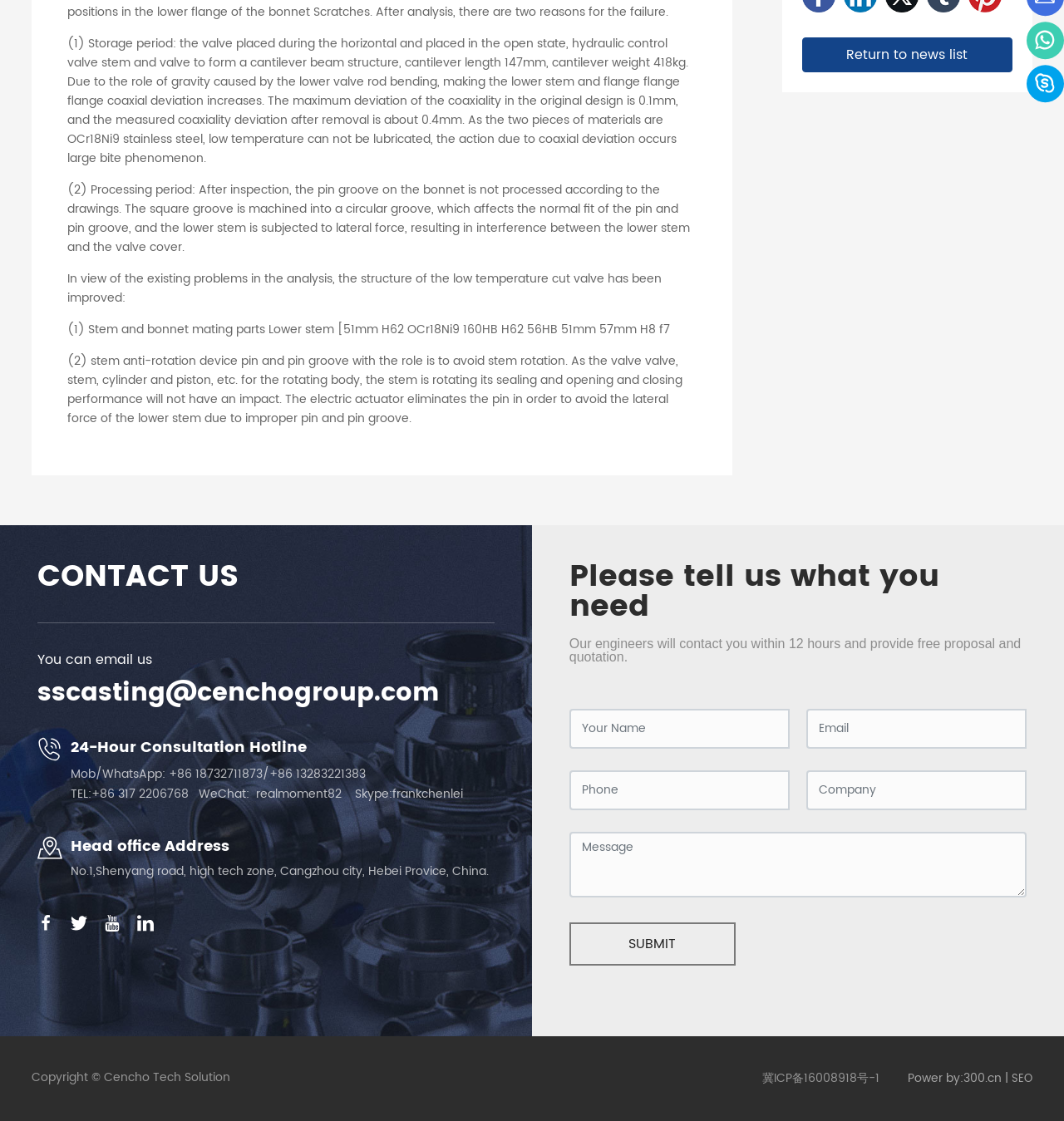Using the description: "+86 13283221383", identify the bounding box of the corresponding UI element in the screenshot.

[0.253, 0.682, 0.344, 0.699]